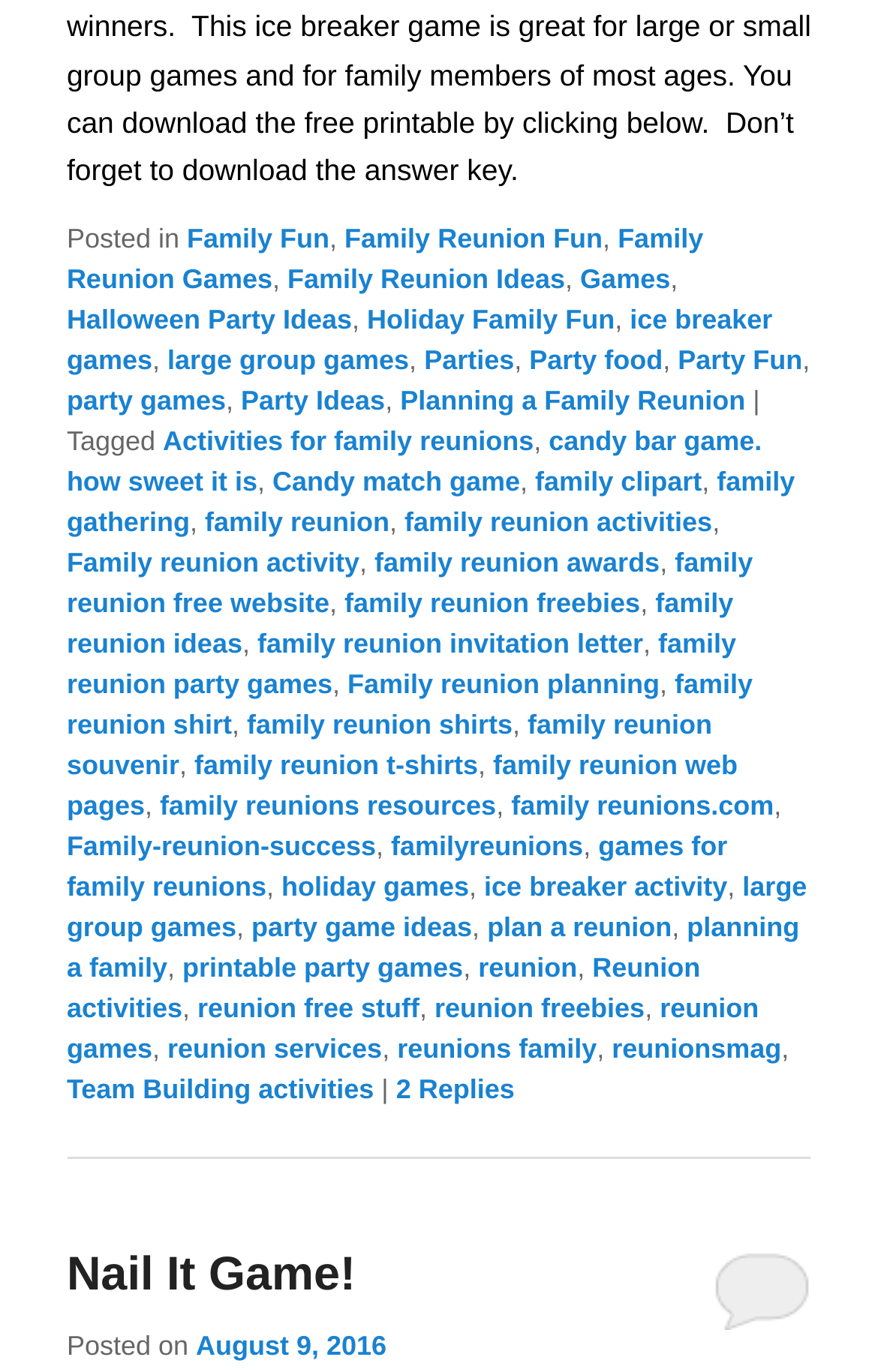Please identify the bounding box coordinates of where to click in order to follow the instruction: "Check out 'Games'".

[0.661, 0.191, 0.763, 0.214]